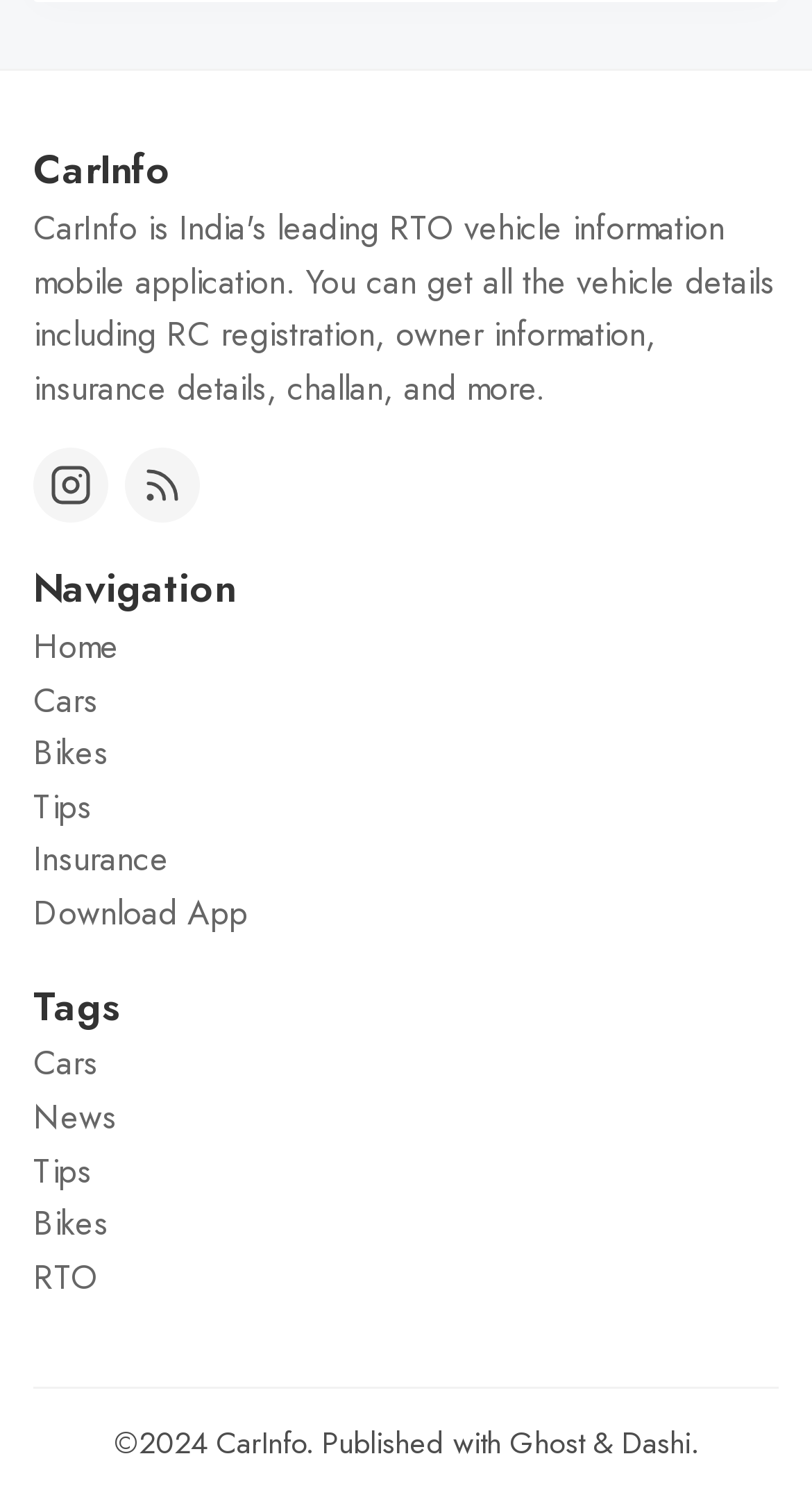What is the purpose of the 'Download App' menu item?
Based on the image, provide a one-word or brief-phrase response.

To download an app